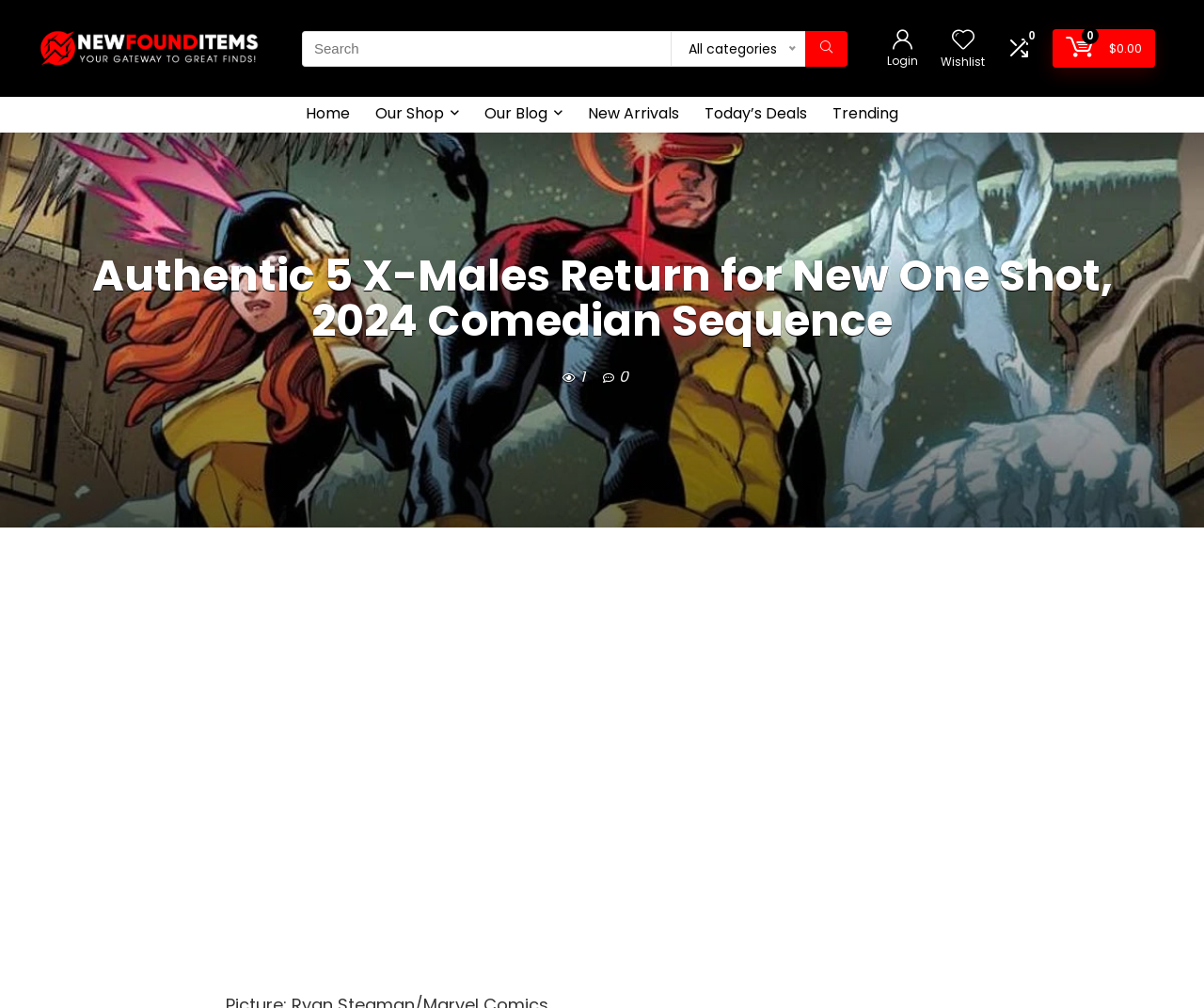How many navigation links are there?
Please use the visual content to give a single word or phrase answer.

6